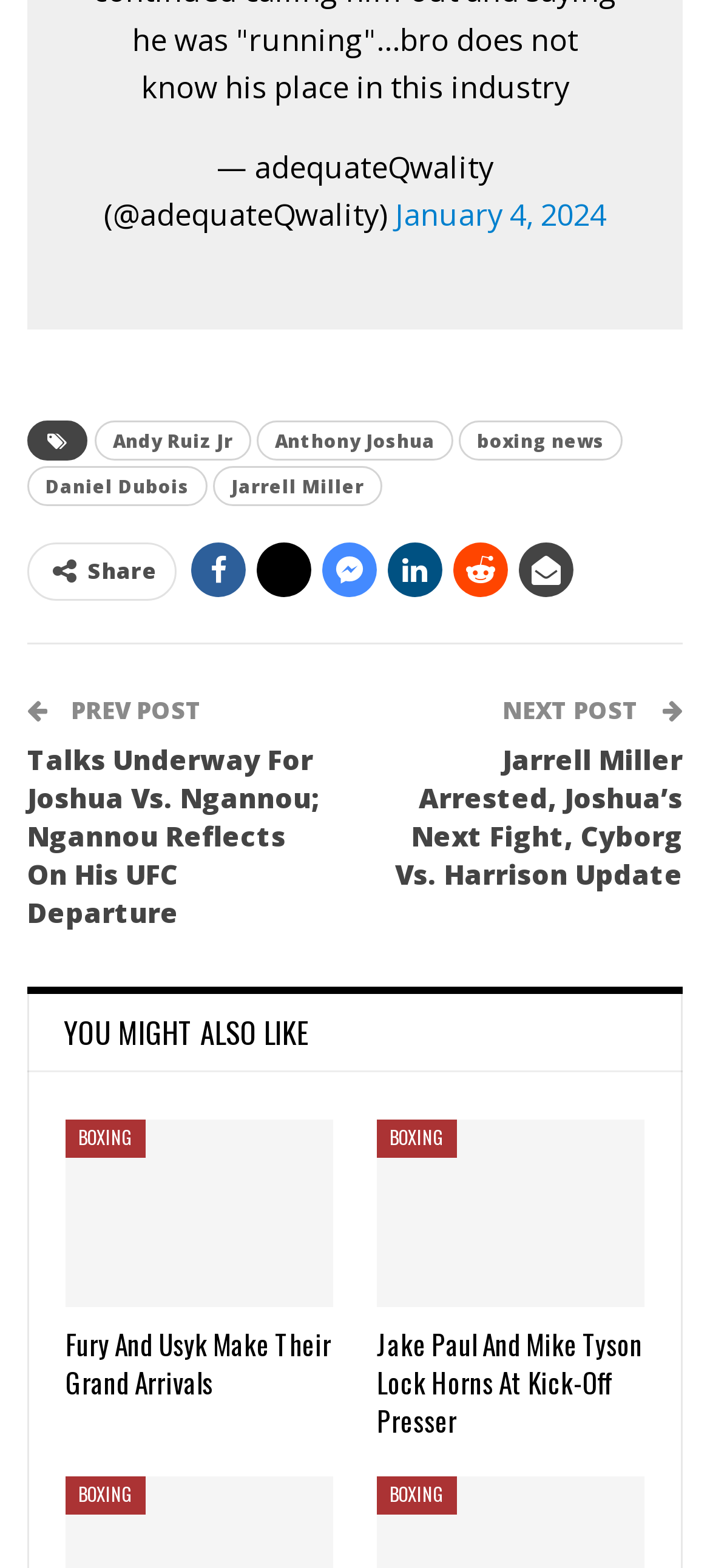Using the provided description: "Andy Ruiz Jr", find the bounding box coordinates of the corresponding UI element. The output should be four float numbers between 0 and 1, in the format [left, top, right, bottom].

[0.133, 0.269, 0.354, 0.294]